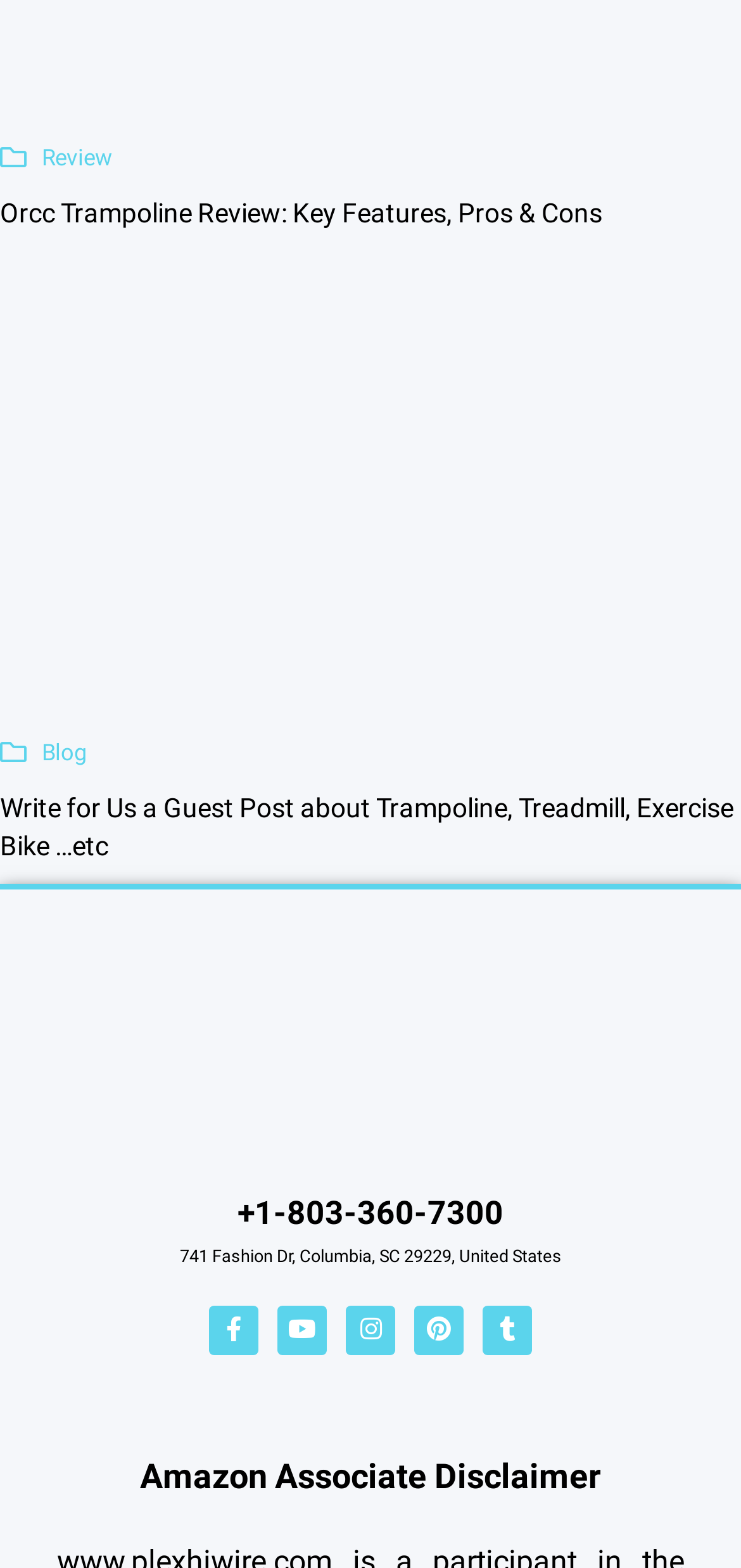How many social media platforms are linked on this page?
Respond to the question with a single word or phrase according to the image.

5